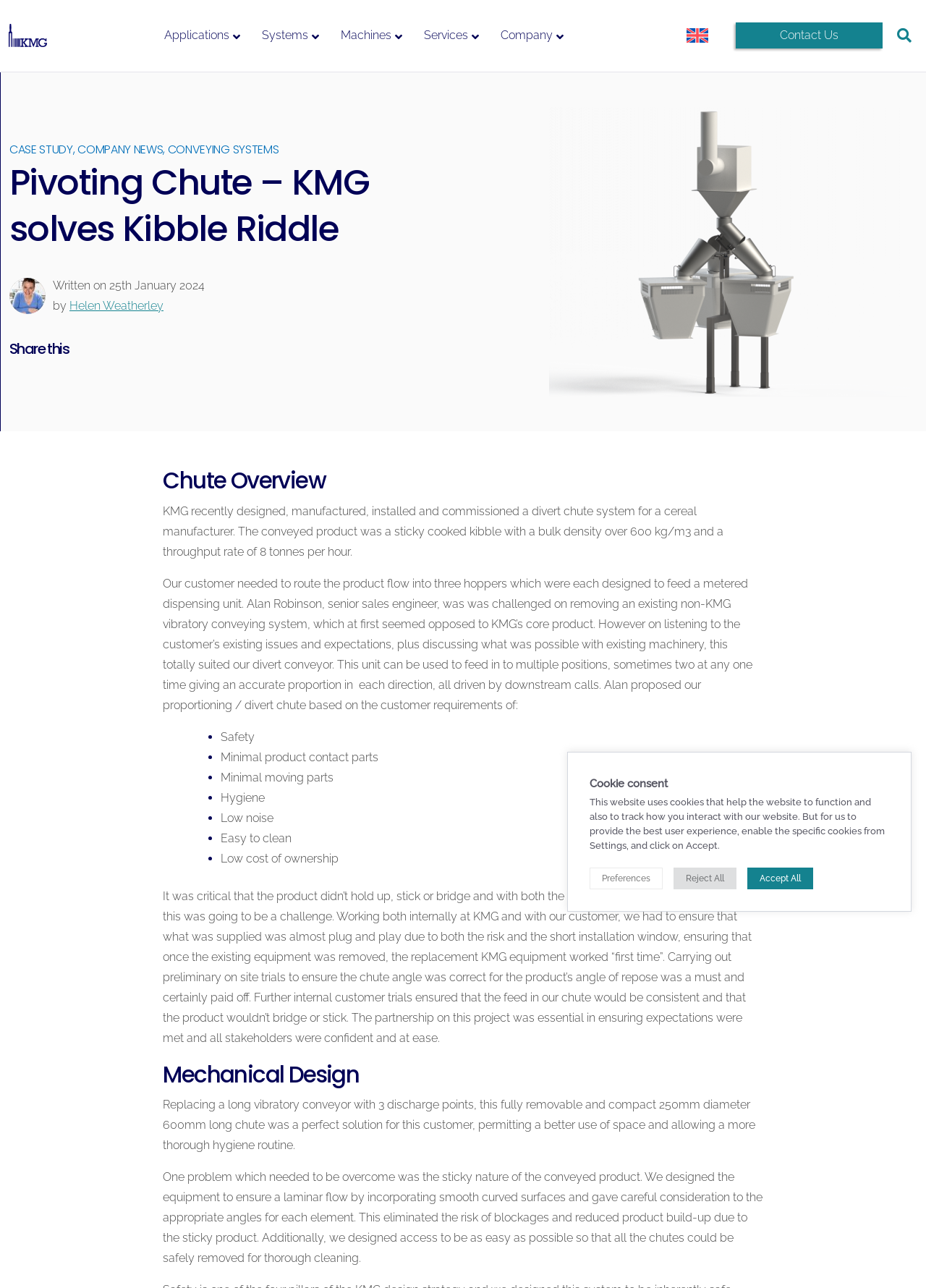What is the purpose of the divert chute system?
Refer to the image and answer the question using a single word or phrase.

To route product flow into three hoppers